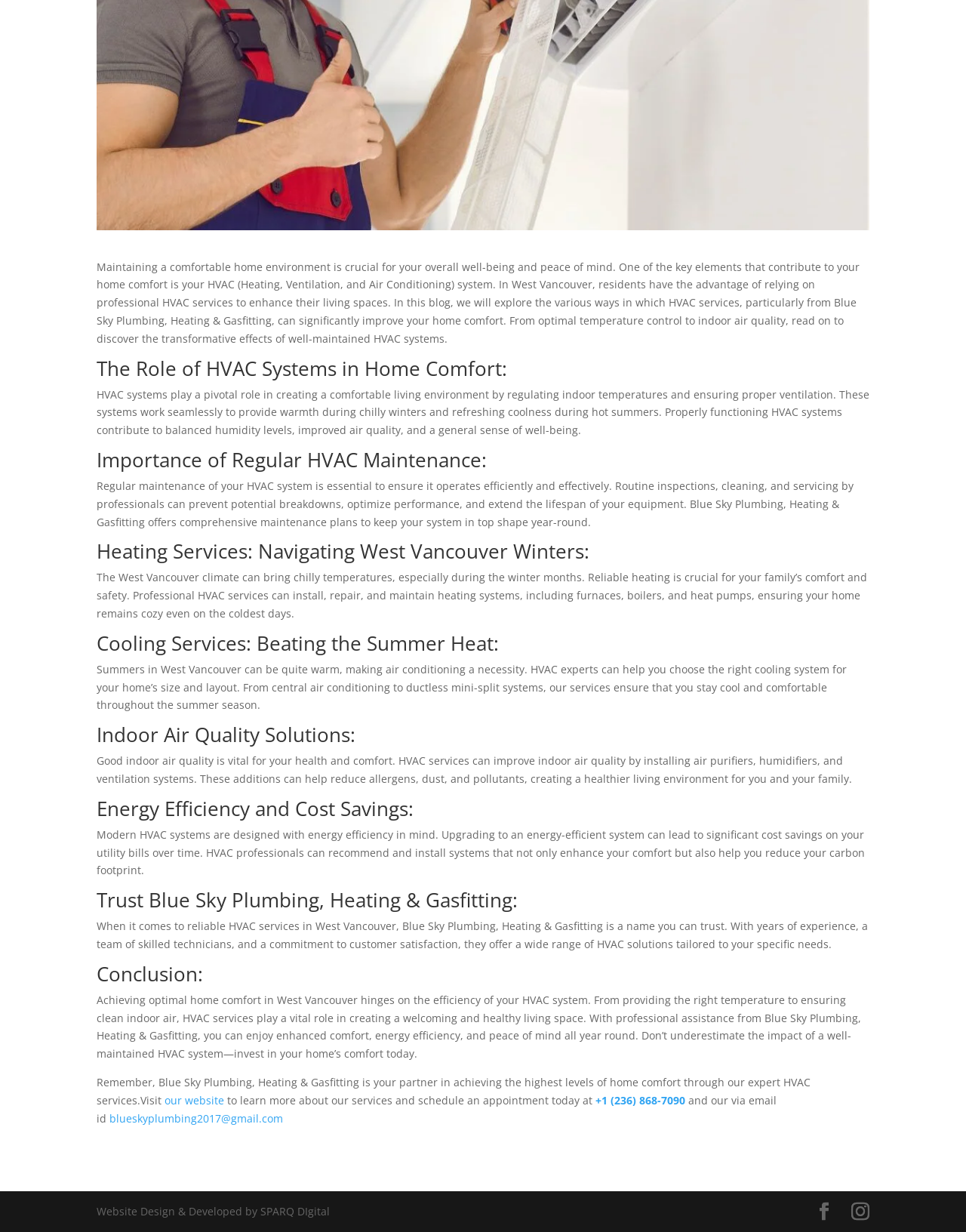Using the description: "Hegel on Schelling", identify the bounding box of the corresponding UI element in the screenshot.

None